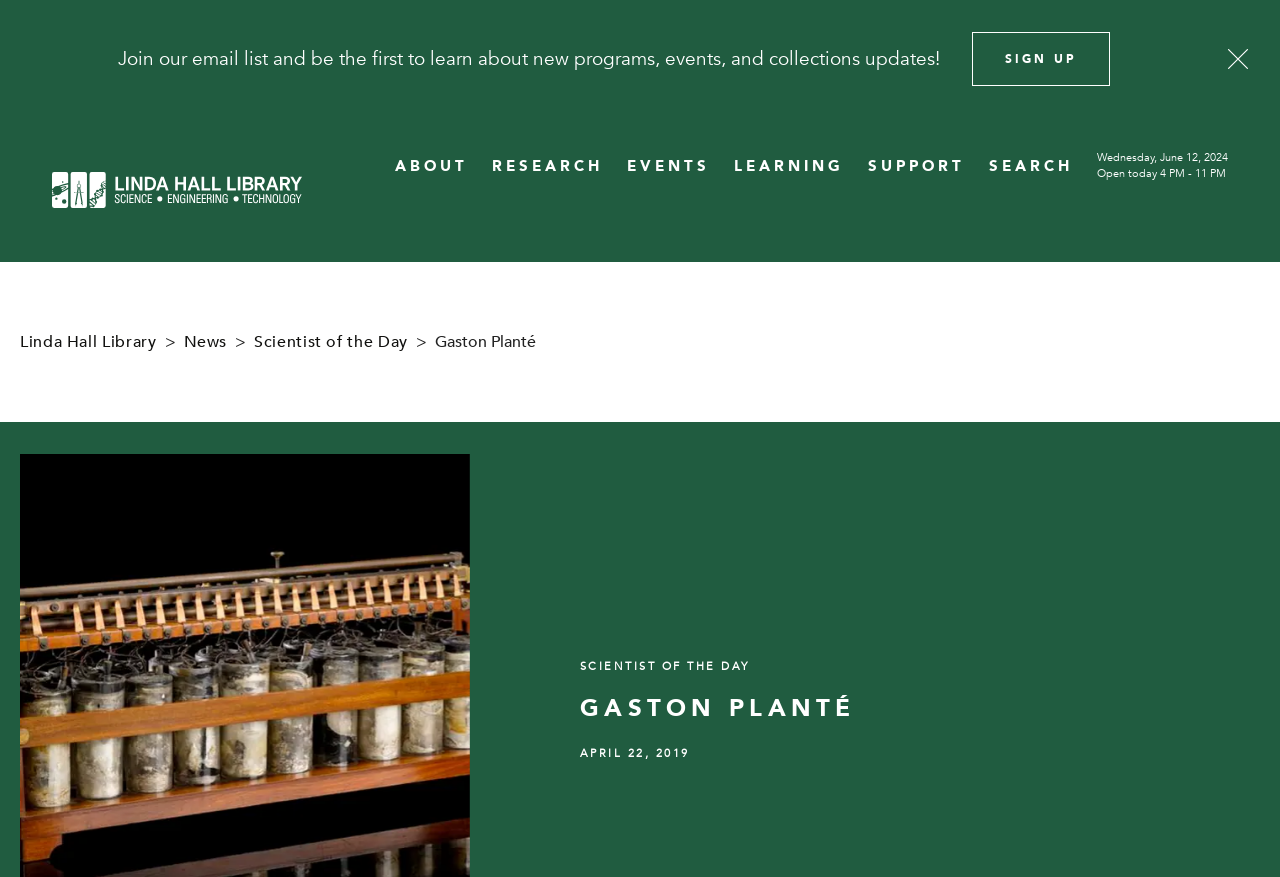What is the name of the scientist featured on this webpage?
Provide a detailed answer to the question, using the image to inform your response.

The webpage has a heading 'GASTON PLANTÉ' and a static text 'Gaston Planté' in the breadcrumbs section, indicating that the scientist featured on this webpage is Gaston Planté.